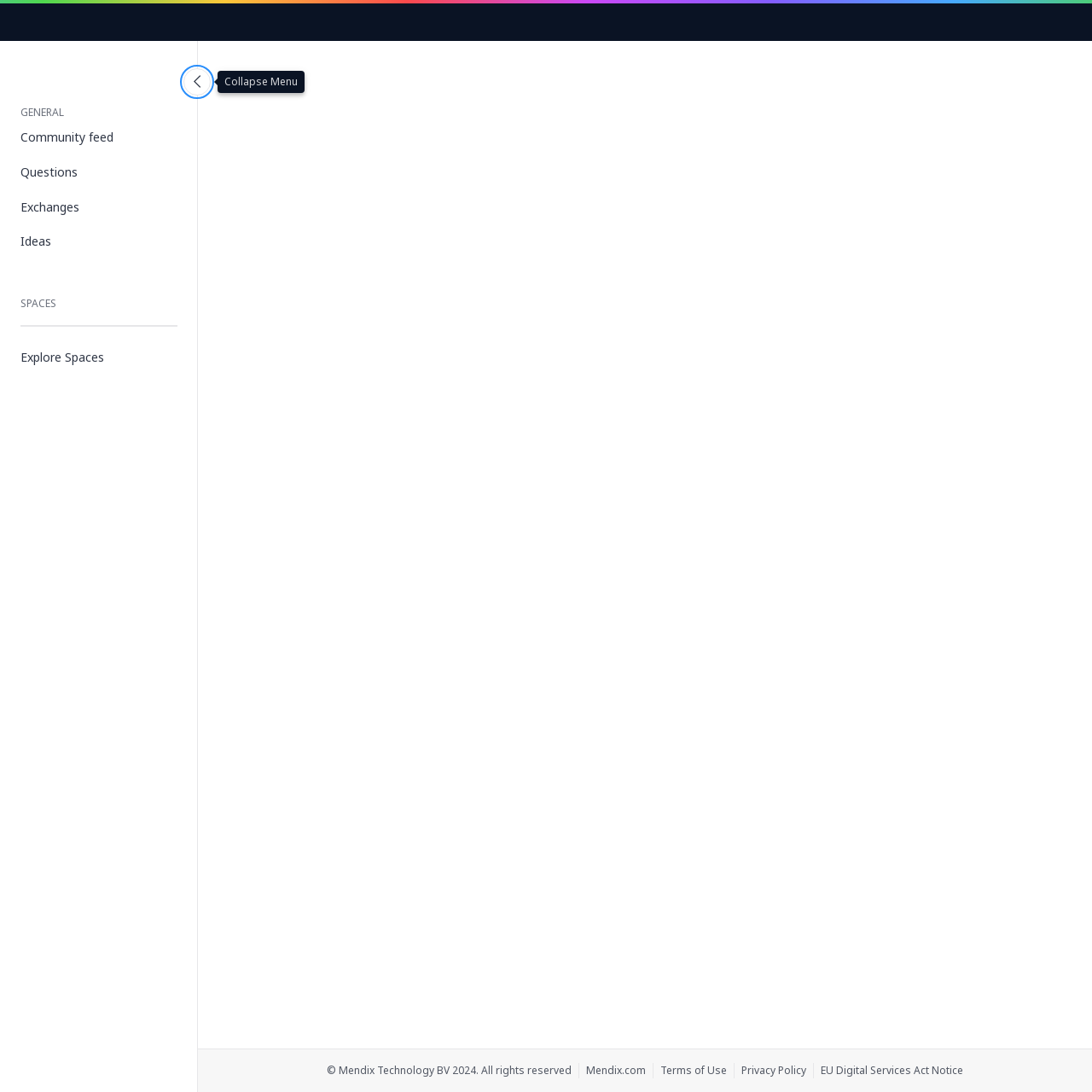Find the bounding box coordinates for the area you need to click to carry out the instruction: "Go to community feed". The coordinates should be four float numbers between 0 and 1, indicated as [left, top, right, bottom].

[0.009, 0.11, 0.172, 0.142]